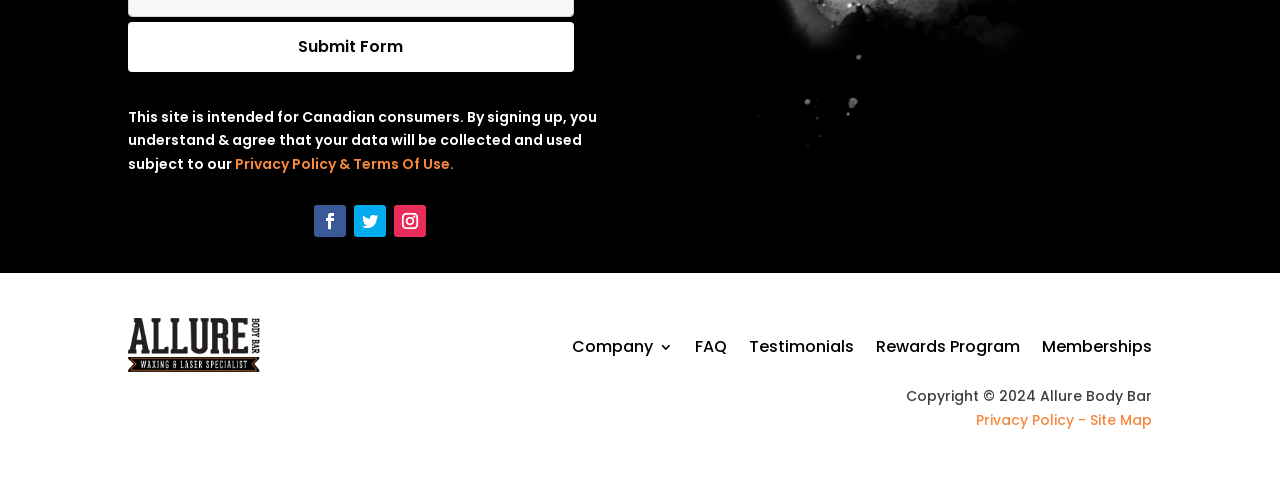What is the purpose of the site?
Please analyze the image and answer the question with as much detail as possible.

The purpose of the site can be inferred from the static text 'This site is intended for Canadian consumers.' which suggests that the site is designed to cater to the needs of Canadian consumers.